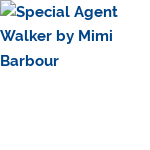Capture every detail in the image and describe it fully.

This image features the cover of the book titled "Special Agent Walker" by Mimi Barbour. The illustration probably portrays elements related to crime, suspense, or investigative themes, aligning with the title's focus on a special agent. The image is positioned above the link to download the PDF version of the book, indicating that readers can access it freely. Positioned in the context of related posts, this image is part of a larger collection of downloadable literature offerings, showcasing other titles available for readers seeking thrilling narratives.